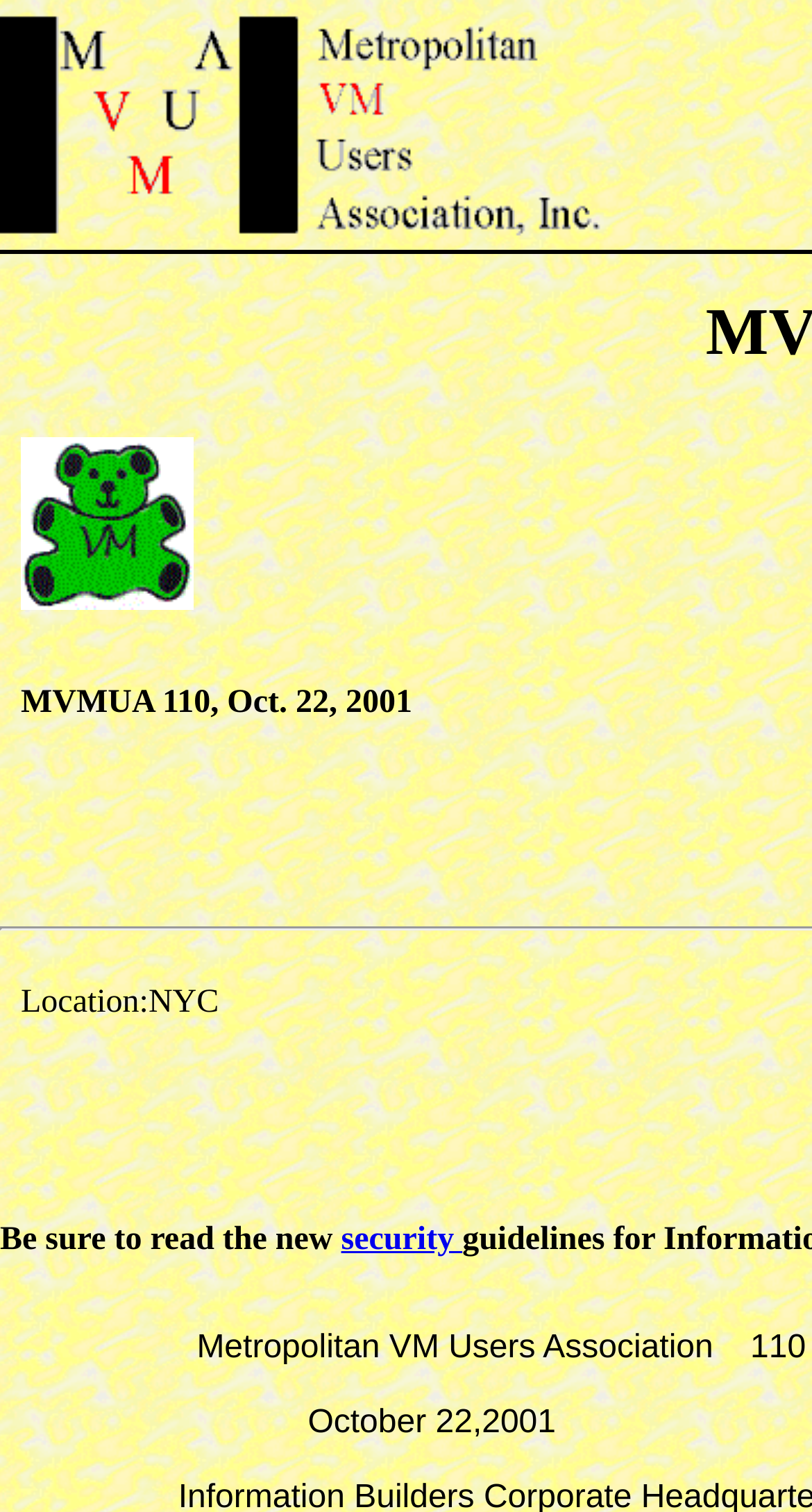Can you find and provide the title of the webpage?

MVMUA Meeting 110